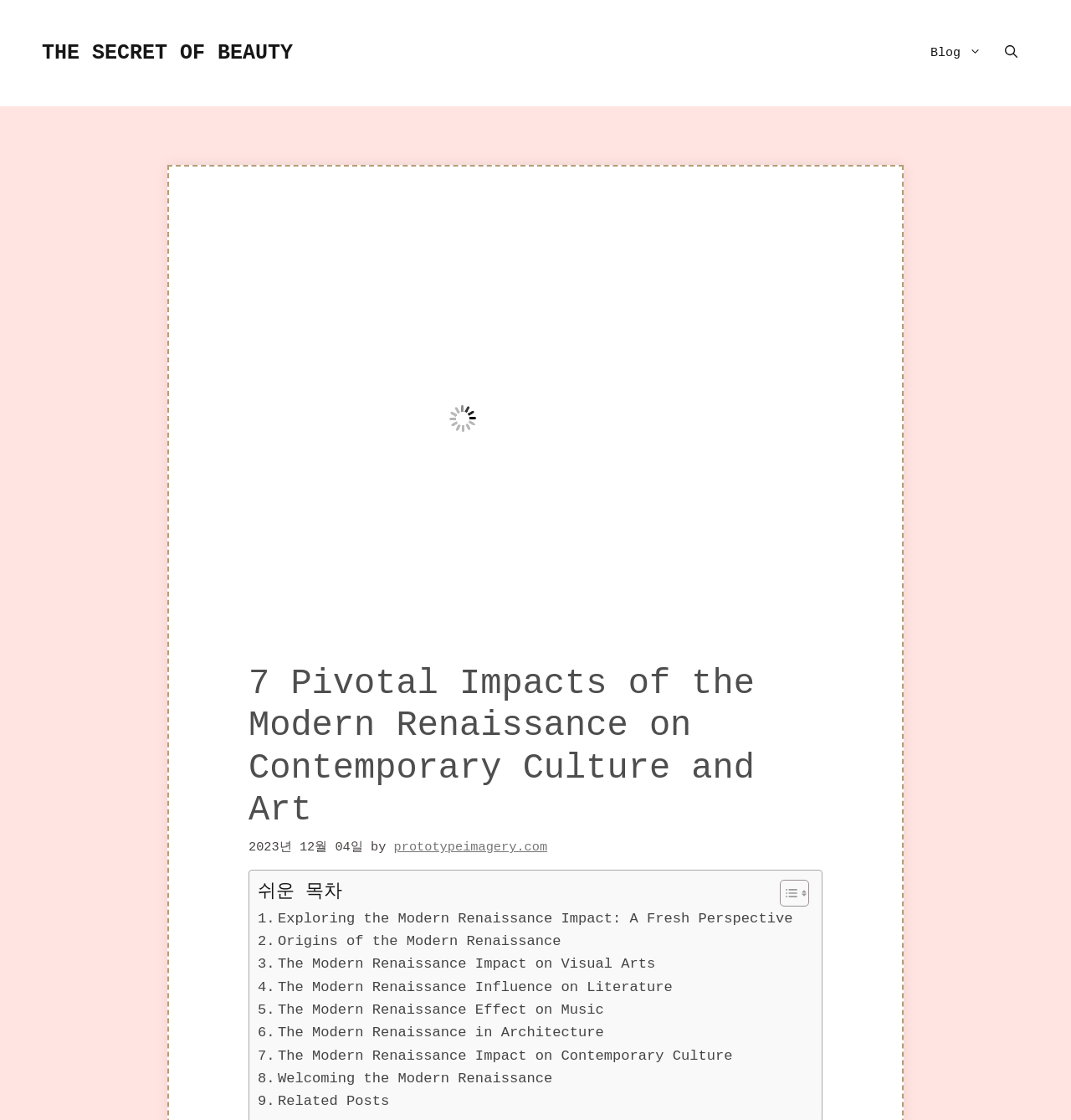How many links are in the table of content?
Please provide a comprehensive answer to the question based on the webpage screenshot.

I counted the number of link elements within the LayoutTable element, which has the text '쉬운 목차' and found 7 links, each with a different text describing a section of the content.